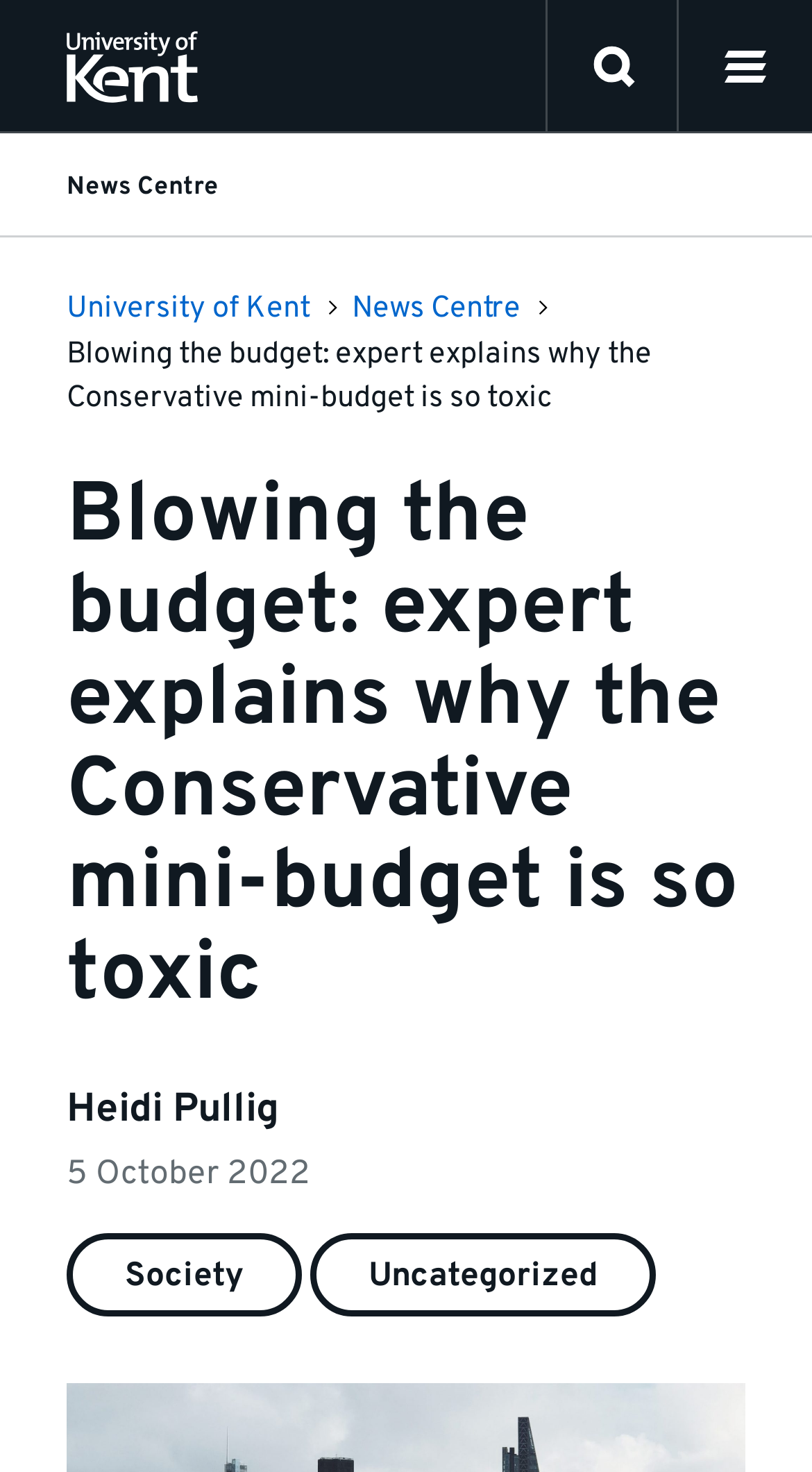What categories is the news article classified under?
Examine the image closely and answer the question with as much detail as possible.

I found the answer by looking at the section below the publication date, where the categories are mentioned. The links say 'Society' and 'Uncategorized', which indicate the categories under which the news article is classified.